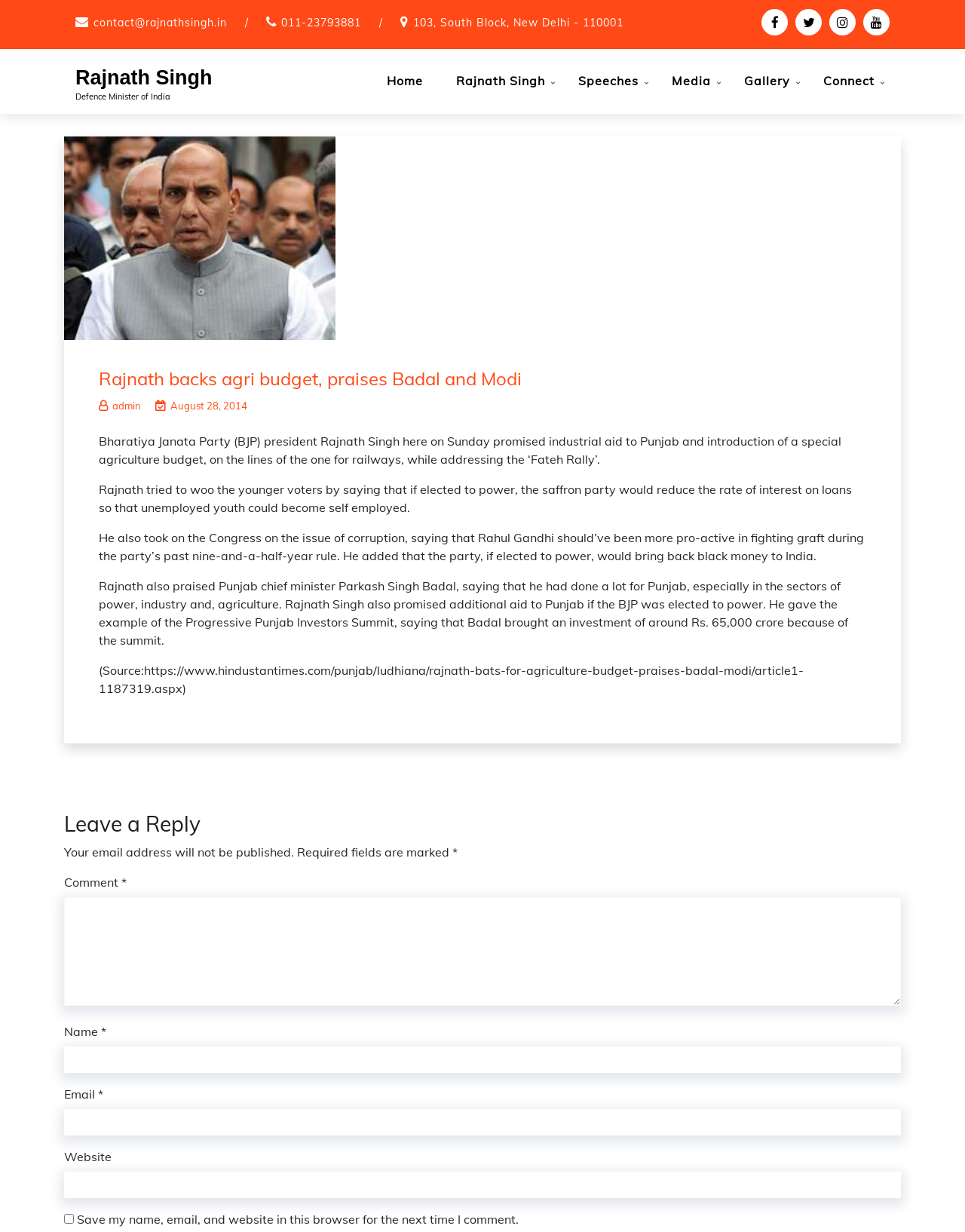What is the contact email of Rajnath Singh?
Look at the image and respond with a one-word or short-phrase answer.

contact@rajnathsingh.in